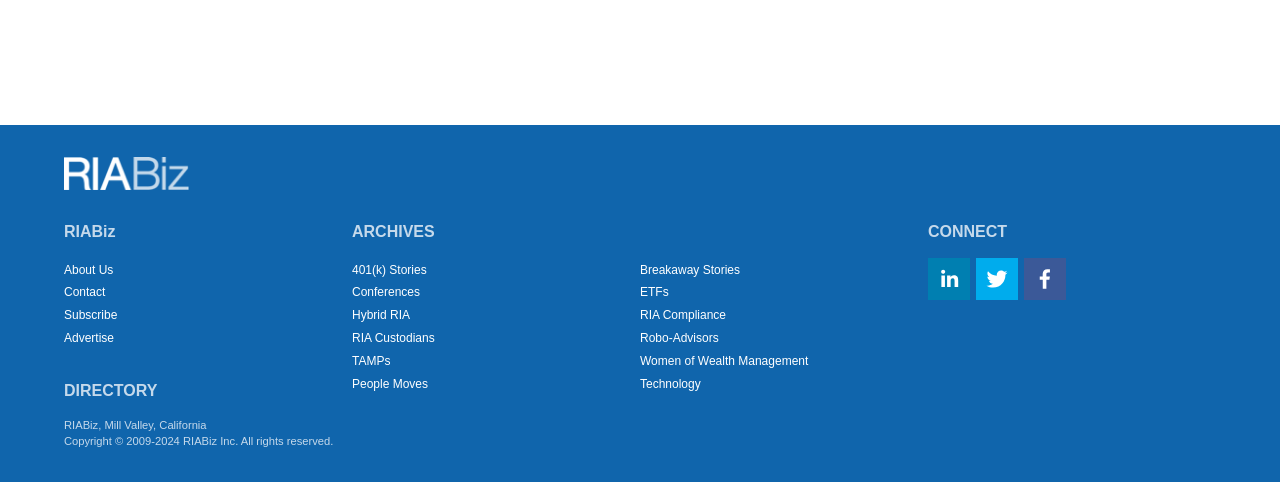Extract the bounding box coordinates for the HTML element that matches this description: "Technology". The coordinates should be four float numbers between 0 and 1, i.e., [left, top, right, bottom].

[0.5, 0.782, 0.547, 0.811]